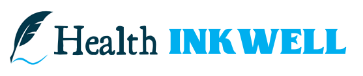Generate an elaborate caption that covers all aspects of the image.

The image showcases the logo of "Health Inkwell," a health-focused platform. The design features a stylized feather, symbolizing knowledge and insight, alongside the name “Health Inkwell” prominently displayed in two contrasting colors: black for "Health" and a vivid blue for "INKWELL." This logo embodies the mission of the platform to provide valuable information and resources related to health, making it visually striking and memorable. It serves as a representation of the commitment to empowering individuals with knowledge for informed health choices.